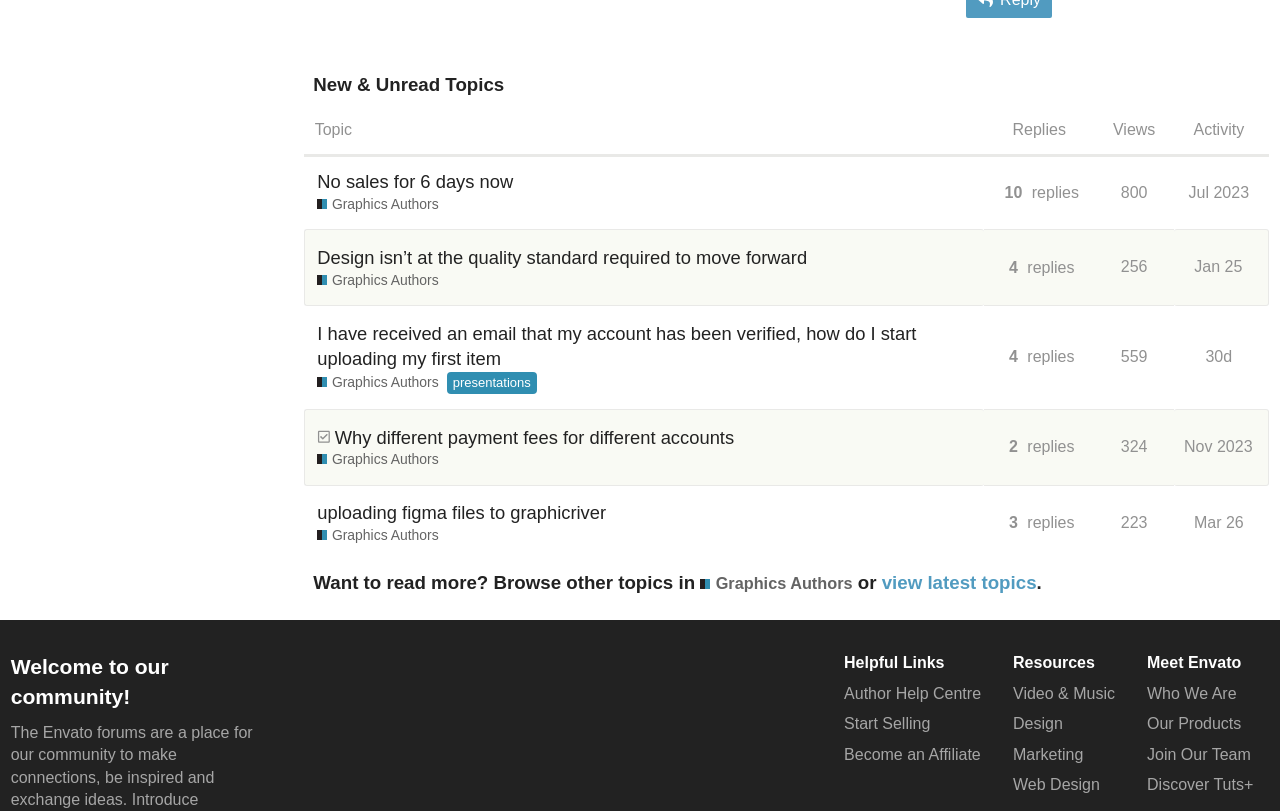What is the name of the community?
Respond to the question with a well-detailed and thorough answer.

The name of the community is 'Envato’s Graphics authors', which is indicated by the generic text 'All the best graphic assets from our community of designers. This is the official category for Envato’s Graphics authors, selling on Envato Elements and GraphicRiver. Connect with your fellow authors and discuss your work, items and ideas!'.